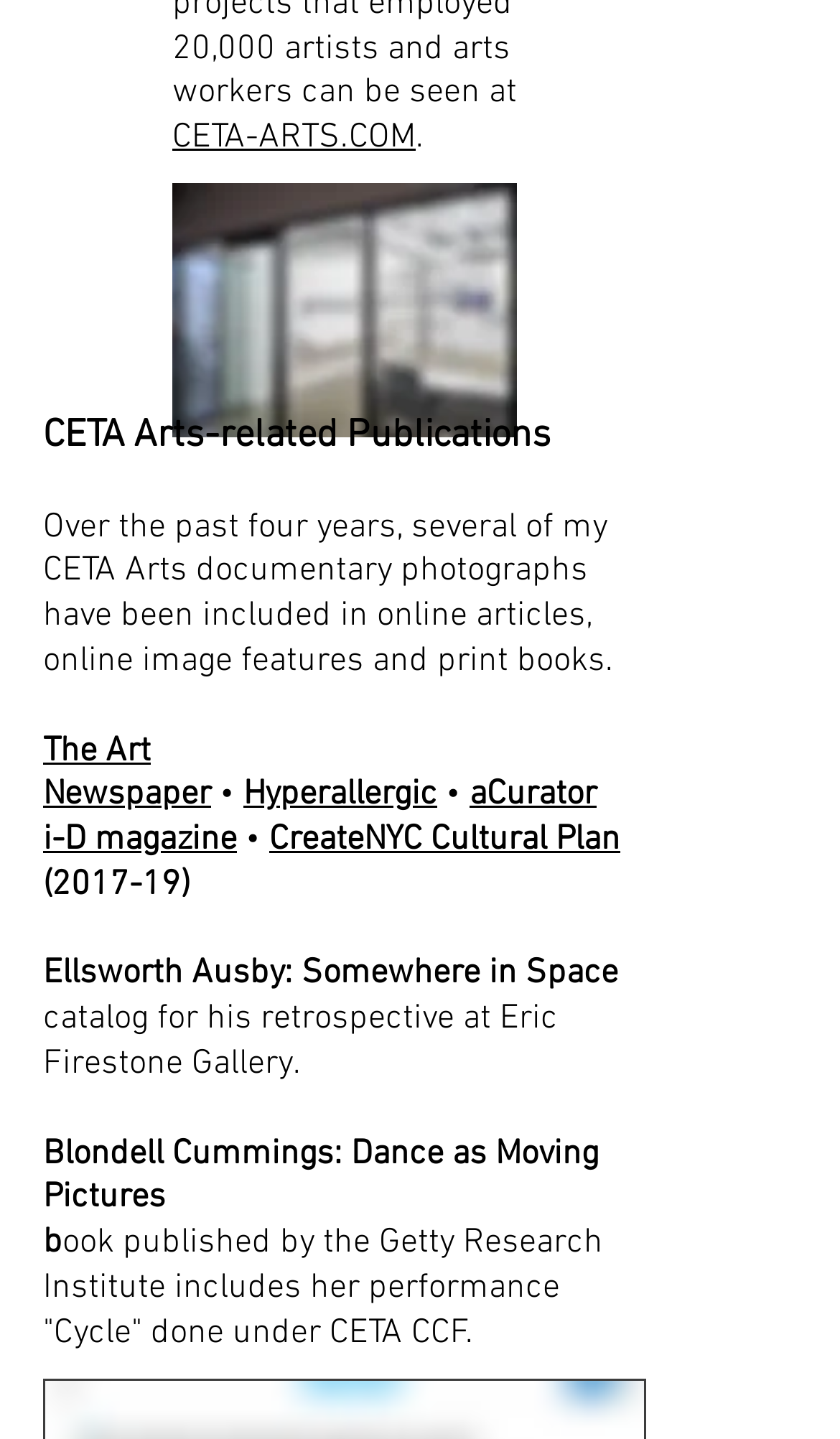What is the topic of the publications mentioned?
Refer to the image and provide a concise answer in one word or phrase.

CETA Arts